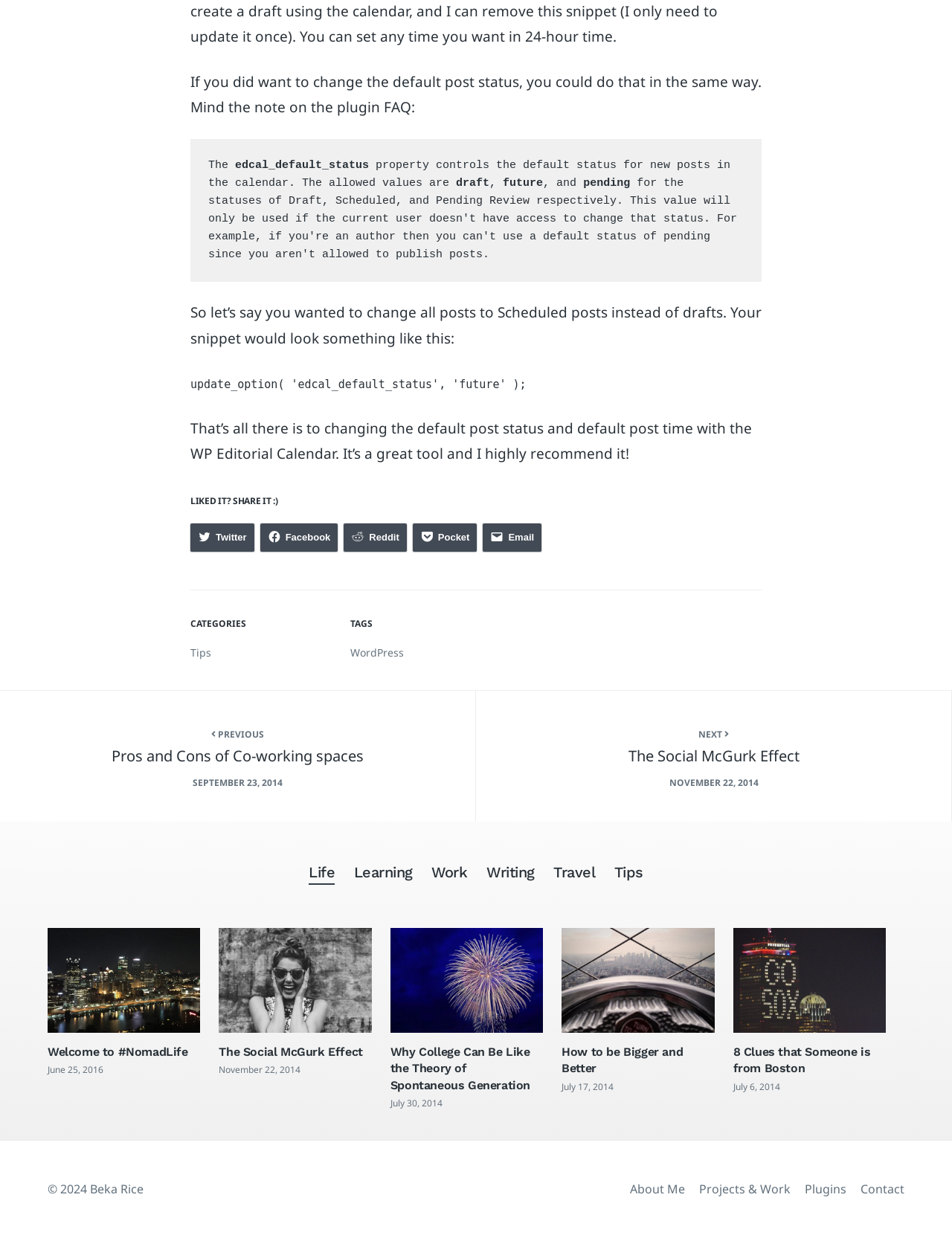Find the bounding box coordinates of the area that needs to be clicked in order to achieve the following instruction: "Contact the author". The coordinates should be specified as four float numbers between 0 and 1, i.e., [left, top, right, bottom].

[0.904, 0.954, 0.95, 0.967]